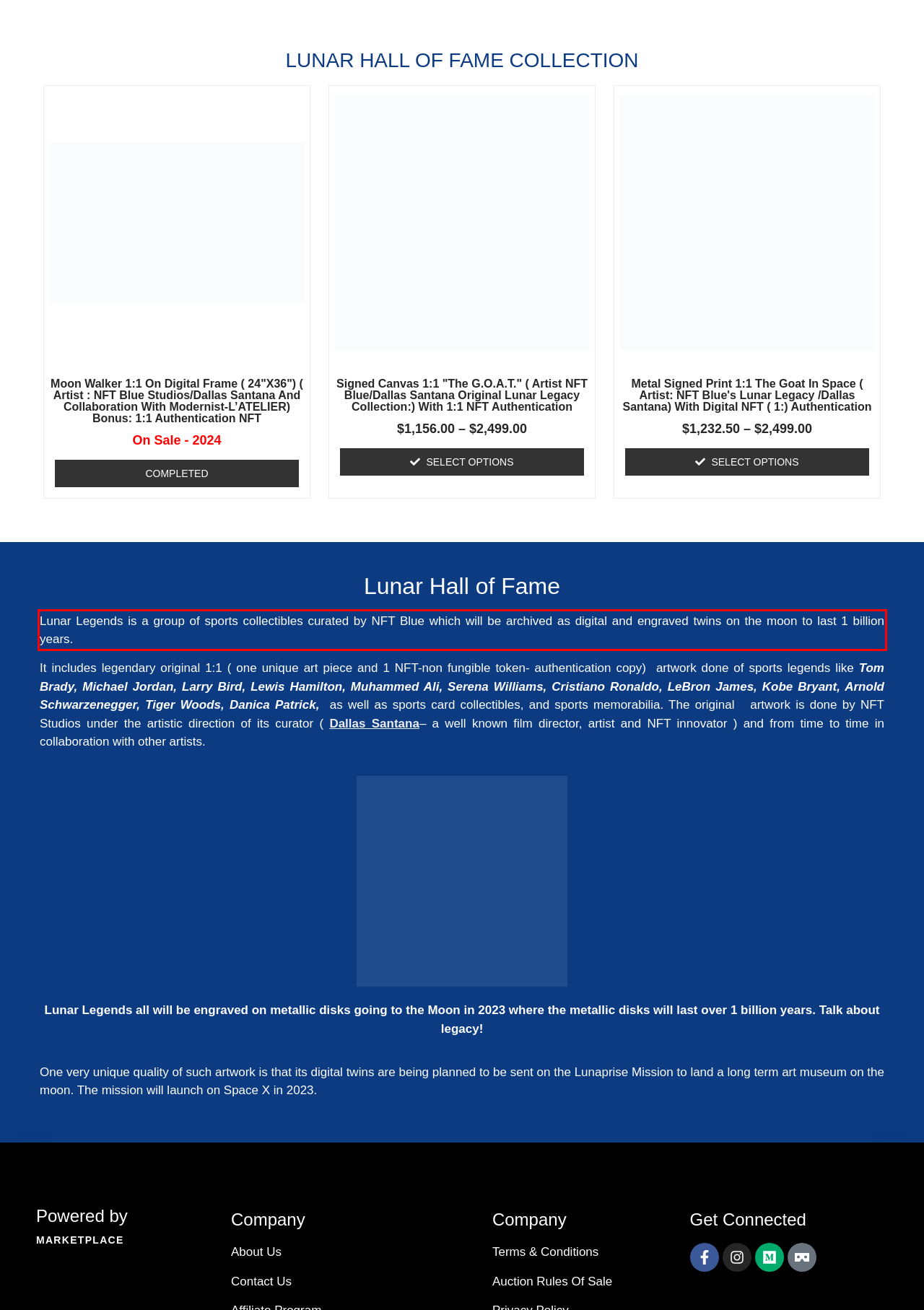You have a screenshot with a red rectangle around a UI element. Recognize and extract the text within this red bounding box using OCR.

Lunar Legends is a group of sports collectibles curated by NFT Blue which will be archived as digital and engraved twins on the moon to last 1 billion years.